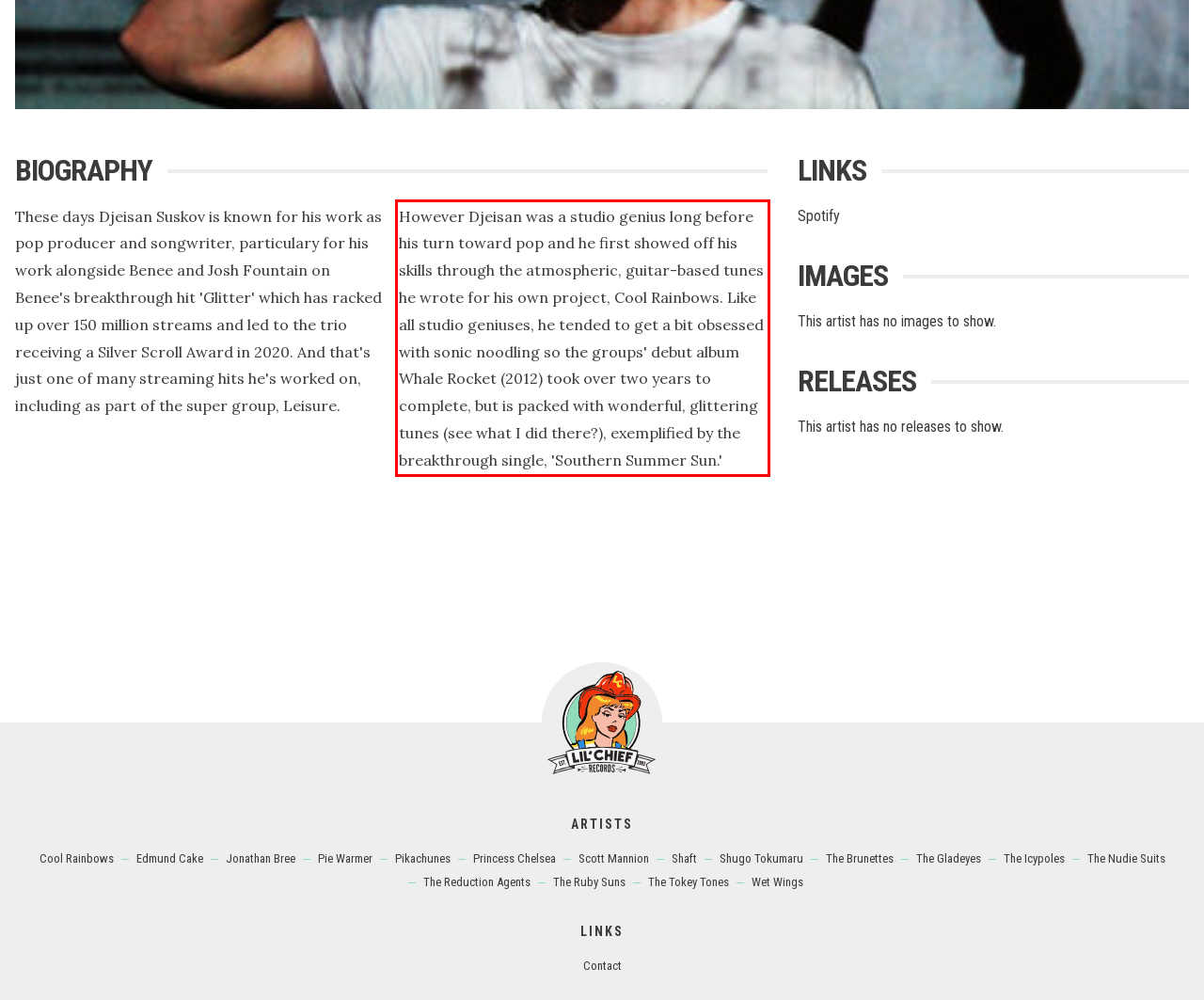View the screenshot of the webpage and identify the UI element surrounded by a red bounding box. Extract the text contained within this red bounding box.

However Djeisan was a studio genius long before his turn toward pop and he first showed off his skills through the atmospheric, guitar-based tunes he wrote for his own project, Cool Rainbows. Like all studio geniuses, he tended to get a bit obsessed with sonic noodling so the groups' debut album Whale Rocket (2012) took over two years to complete, but is packed with wonderful, glittering tunes (see what I did there?), exemplified by the breakthrough single, 'Southern Summer Sun.'